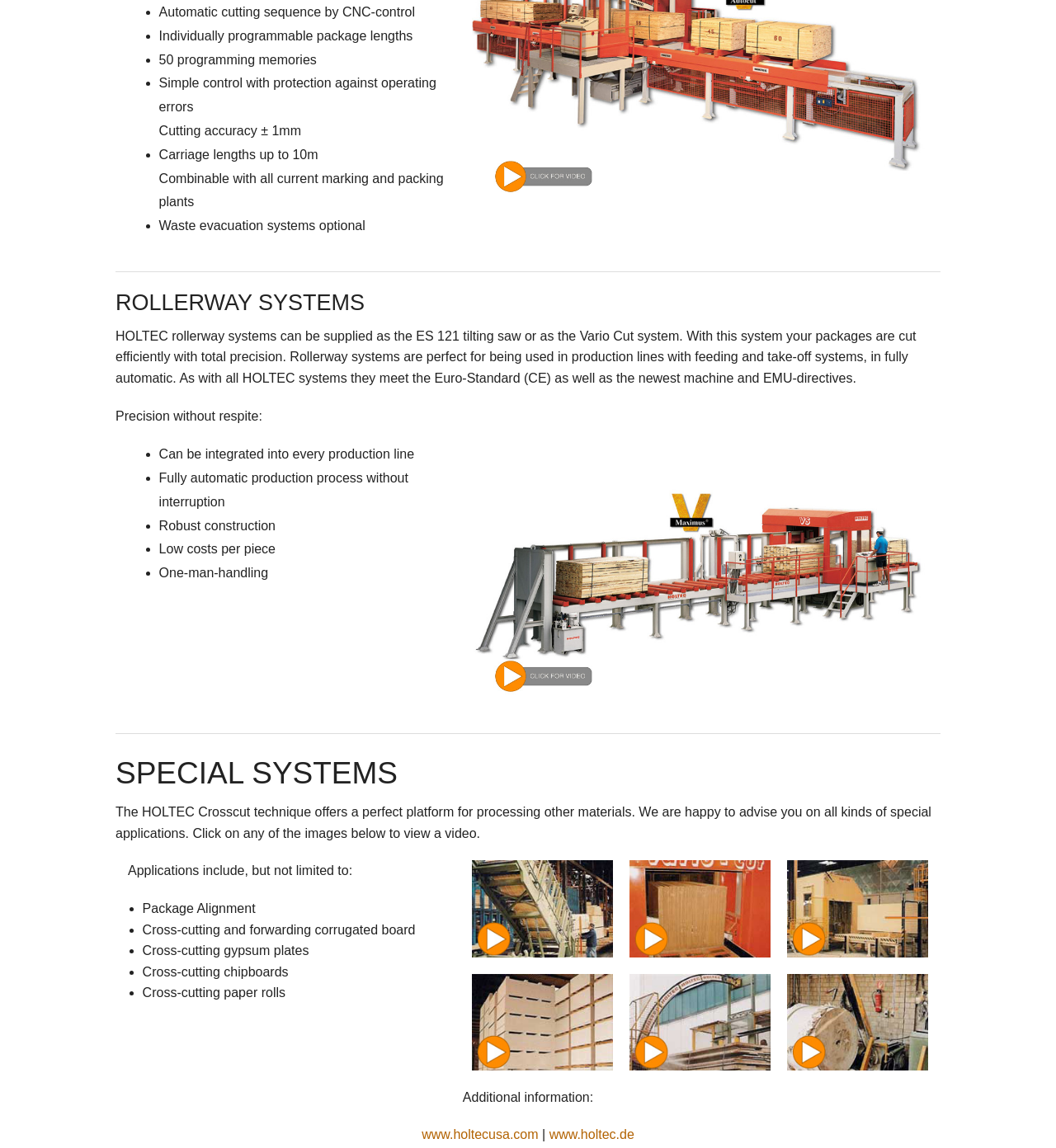What is the name of the system that can be supplied as the ES 121 tilting saw?
Provide an in-depth and detailed answer to the question.

From the webpage, I found the heading 'ROLLERWAY SYSTEMS' which is followed by a description that mentions it can be supplied as the ES 121 tilting saw or as the Vario Cut system.